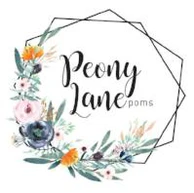Provide a single word or phrase to answer the given question: 
What is the purpose of the geometric border in the logo?

Adds modern flair